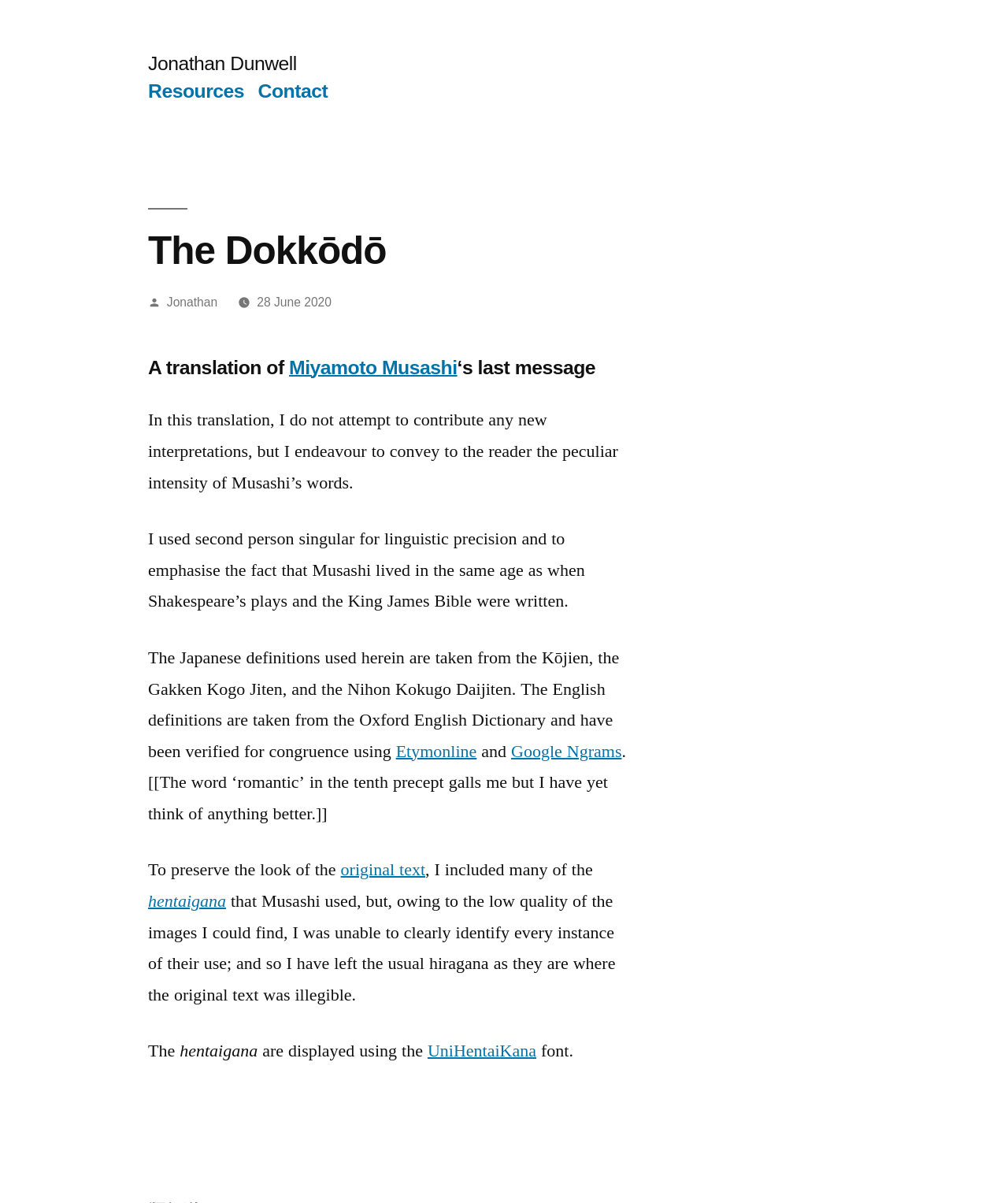Provide a short answer to the following question with just one word or phrase: What is the font used to display hentaigana?

UniHentaiKana